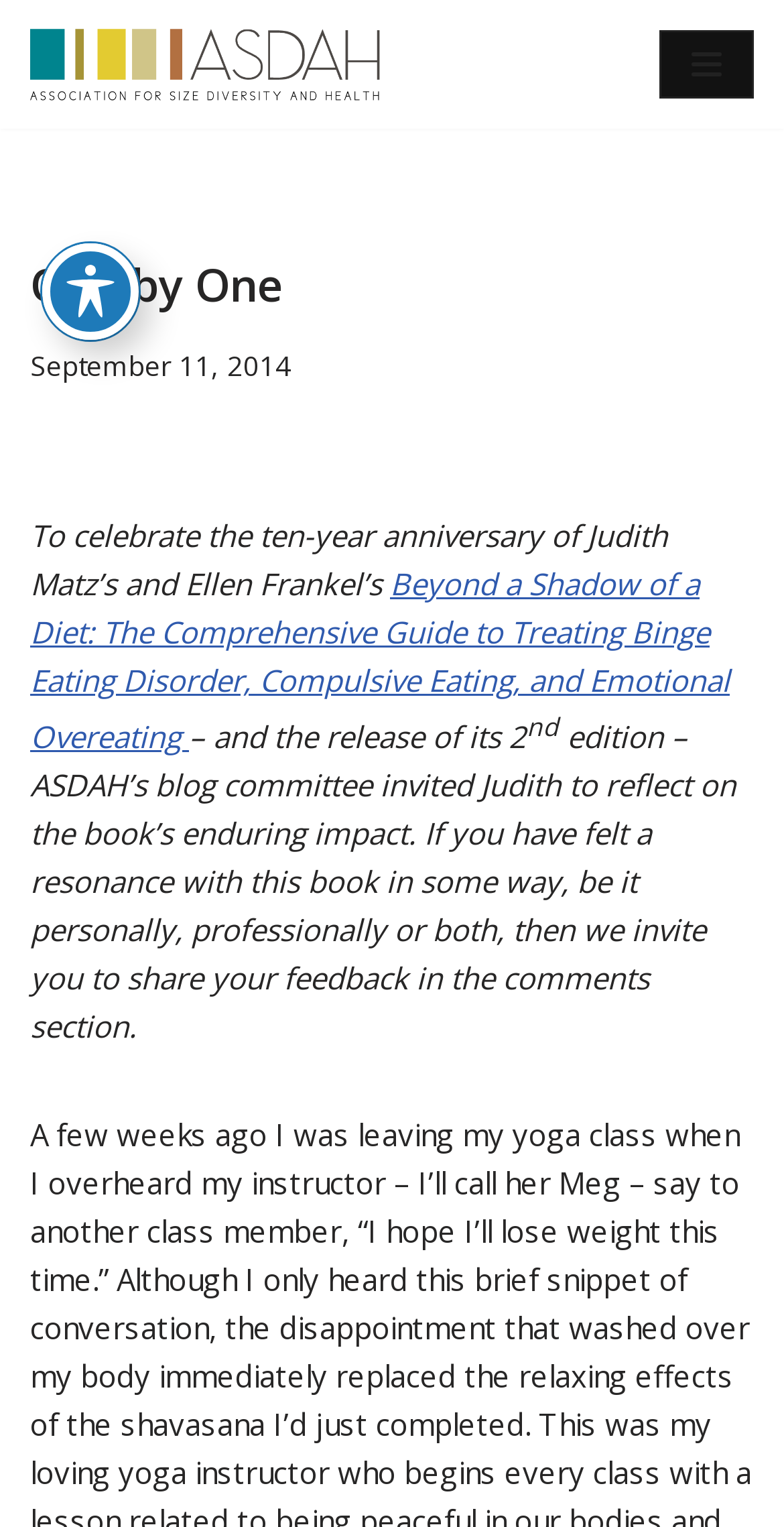From the webpage screenshot, predict the bounding box of the UI element that matches this description: "Navigation Menu".

[0.841, 0.02, 0.962, 0.064]